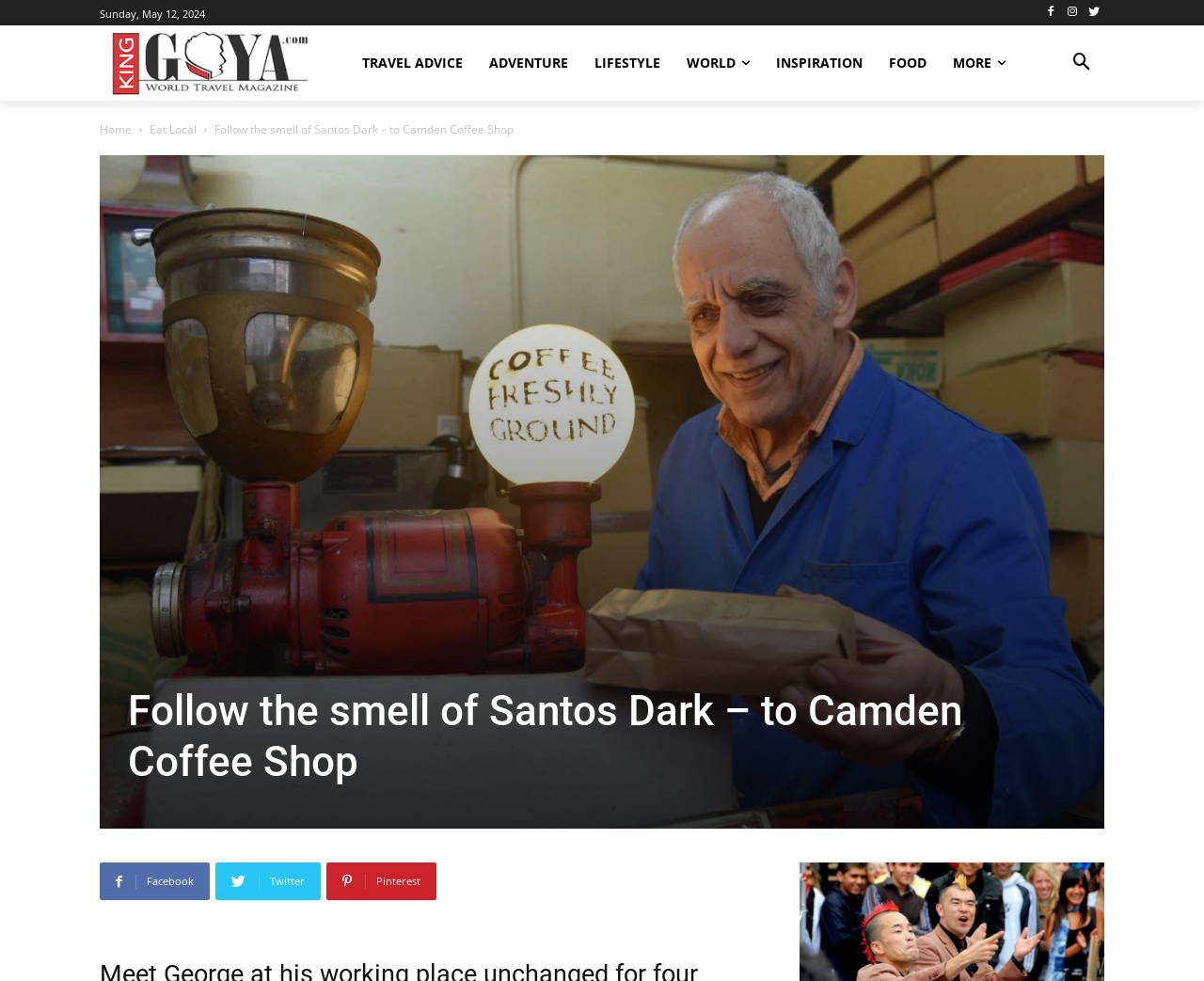Bounding box coordinates are to be given in the format (top-left x, top-left y, bottom-right x, bottom-right y). All values must be floating point numbers between 0 and 1. Provide the bounding box coordinate for the UI element described as: Travel Advice

[0.29, 0.026, 0.395, 0.103]